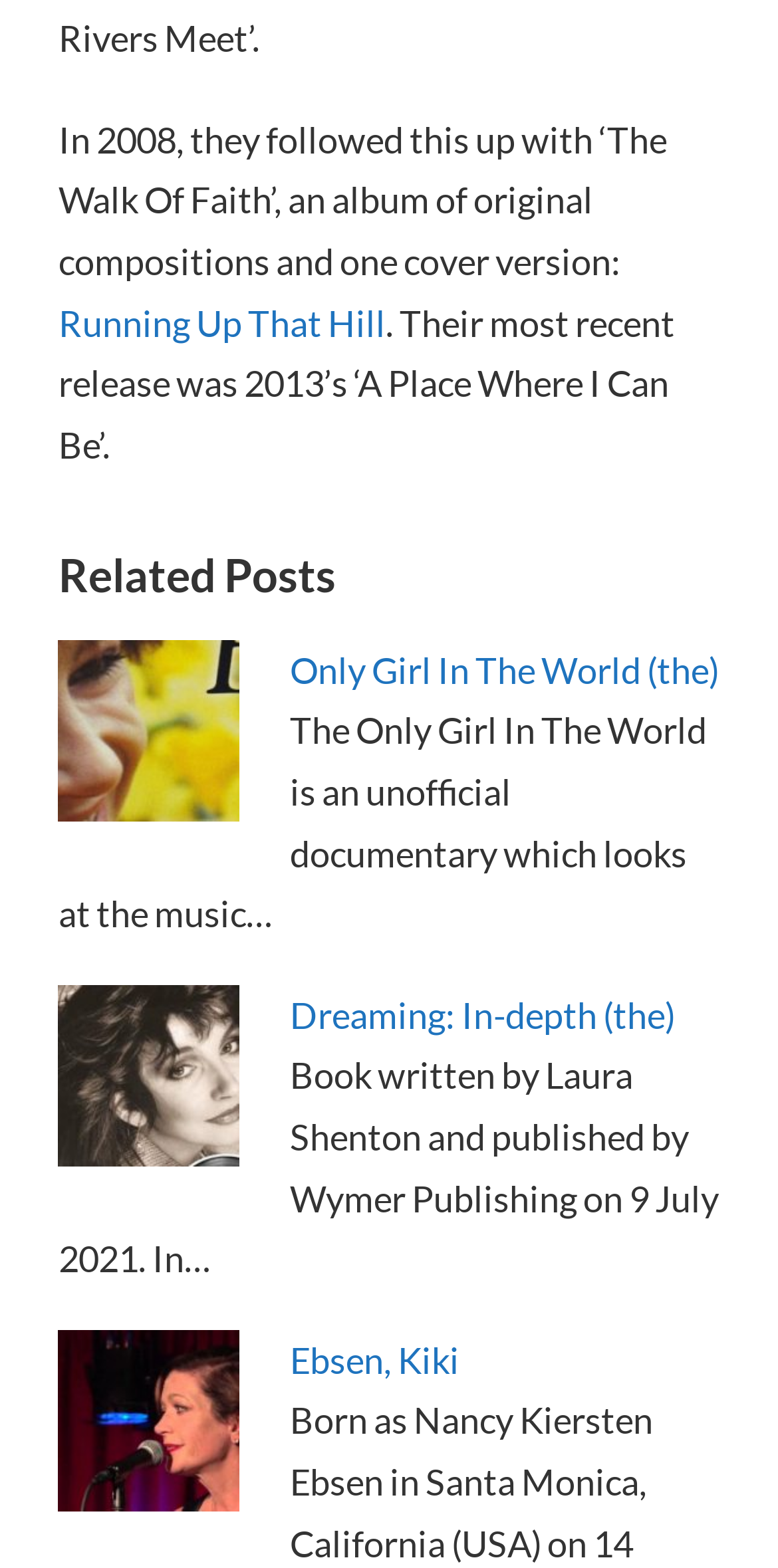What is the name of the book written by Laura Shenton? Please answer the question using a single word or phrase based on the image.

Dreaming: In-depth